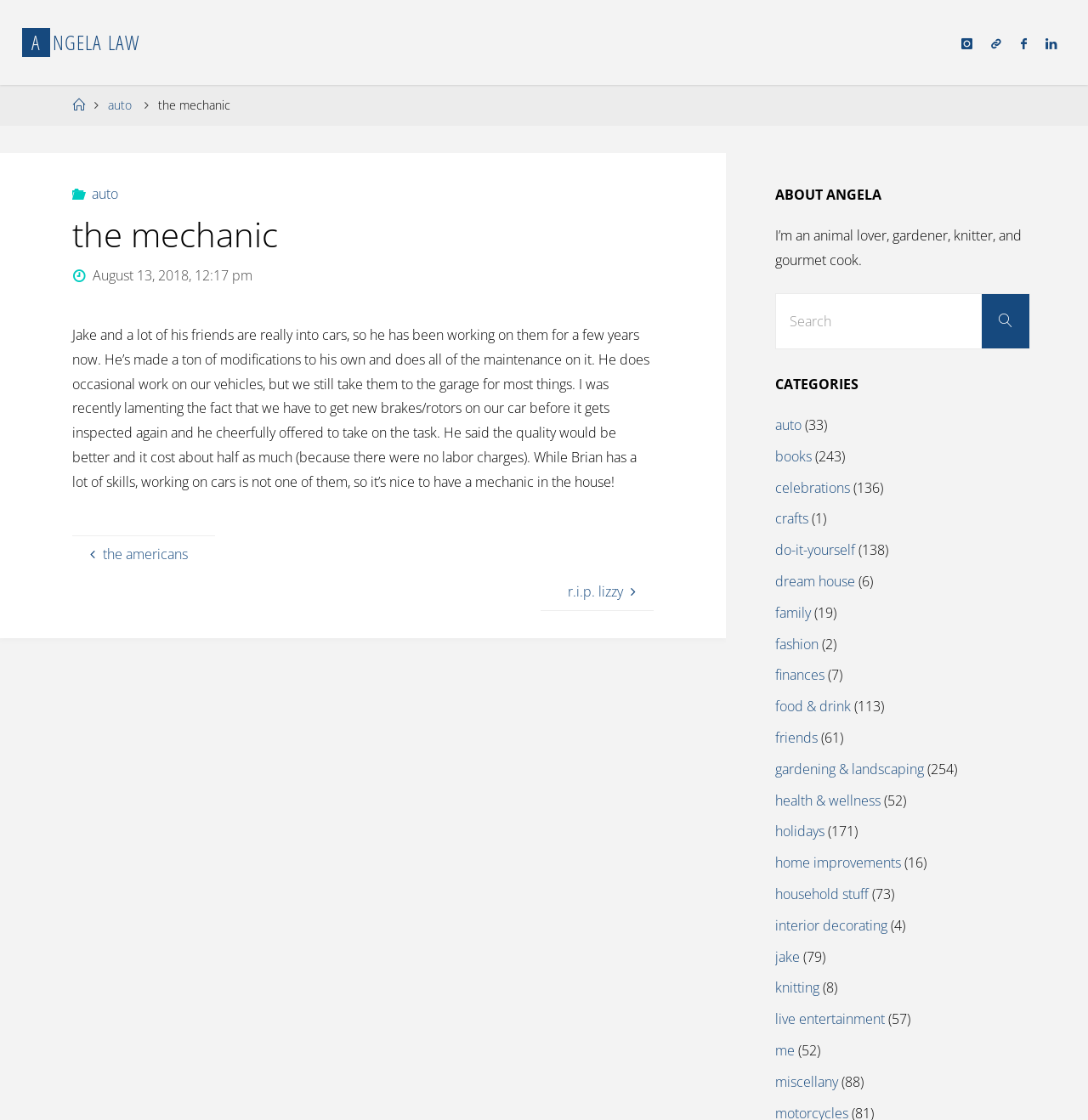What is the name of the author?
Please respond to the question with a detailed and thorough explanation.

The name of the author can be found in the top-left corner of the webpage, where it says 'the mechanic - Angela Law'. This suggests that Angela Law is the author of the blog or website.